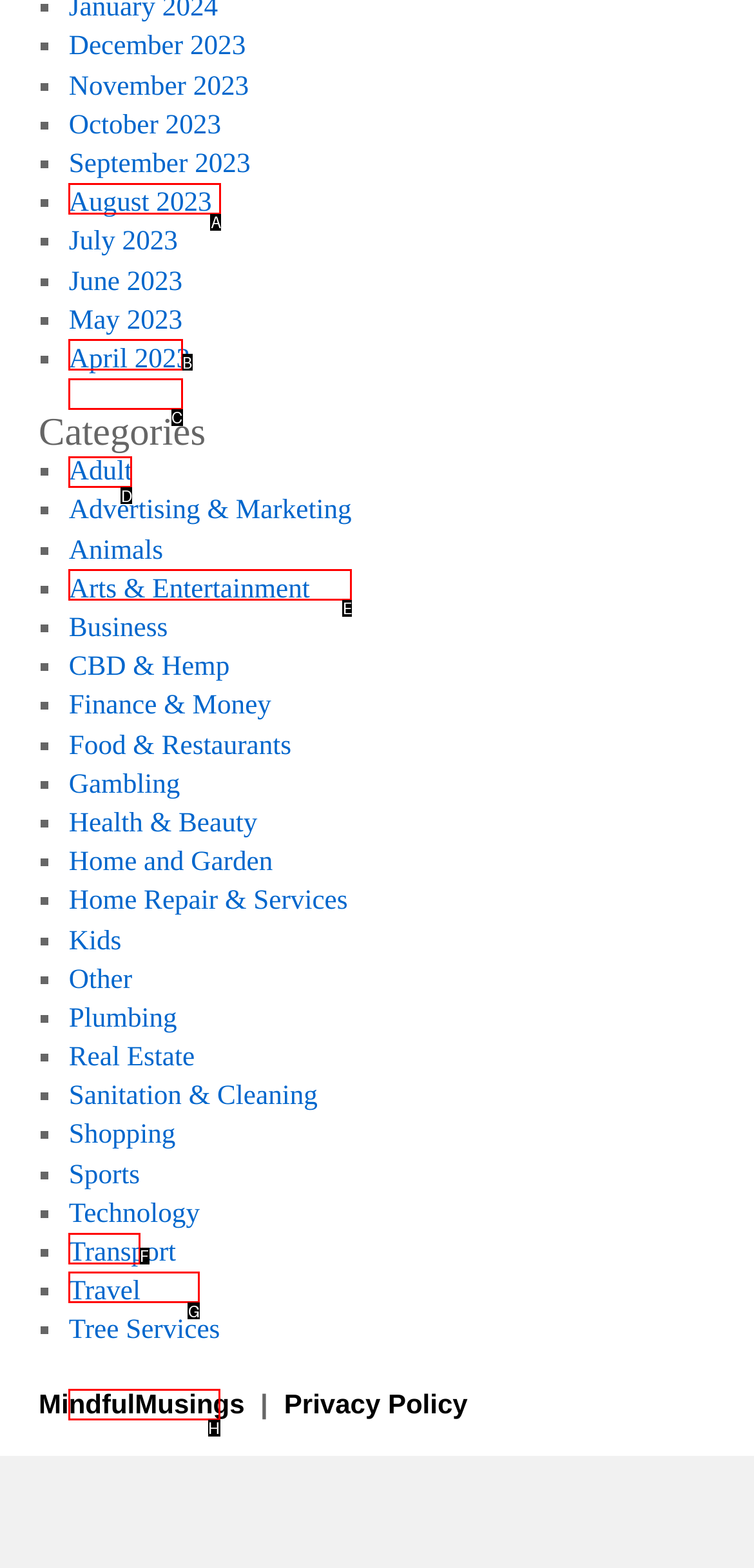Identify the HTML element to click to fulfill this task: Browse Adult category
Answer with the letter from the given choices.

D